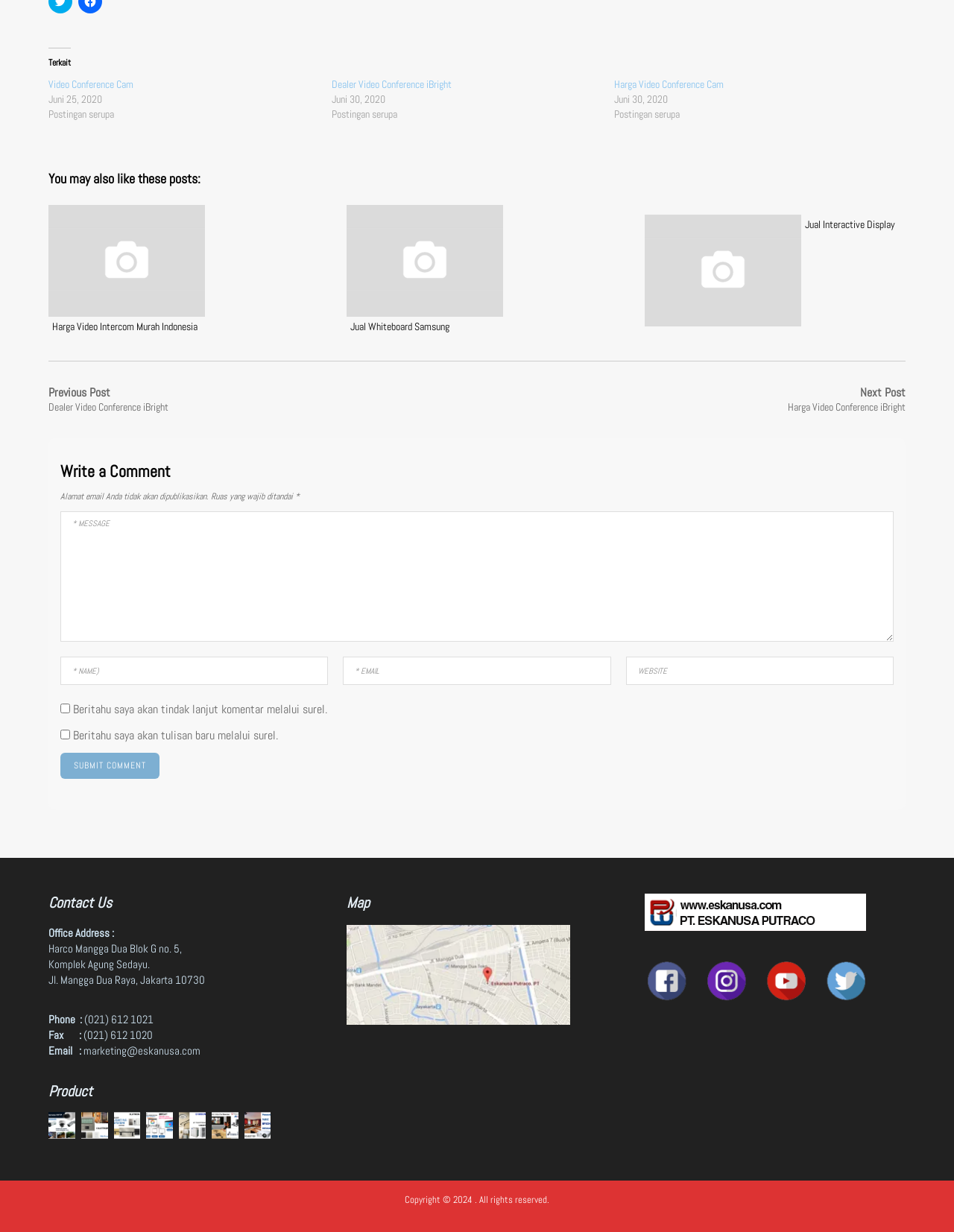Please find the bounding box coordinates of the element that needs to be clicked to perform the following instruction: "Submit the comment". The bounding box coordinates should be four float numbers between 0 and 1, represented as [left, top, right, bottom].

[0.063, 0.611, 0.167, 0.632]